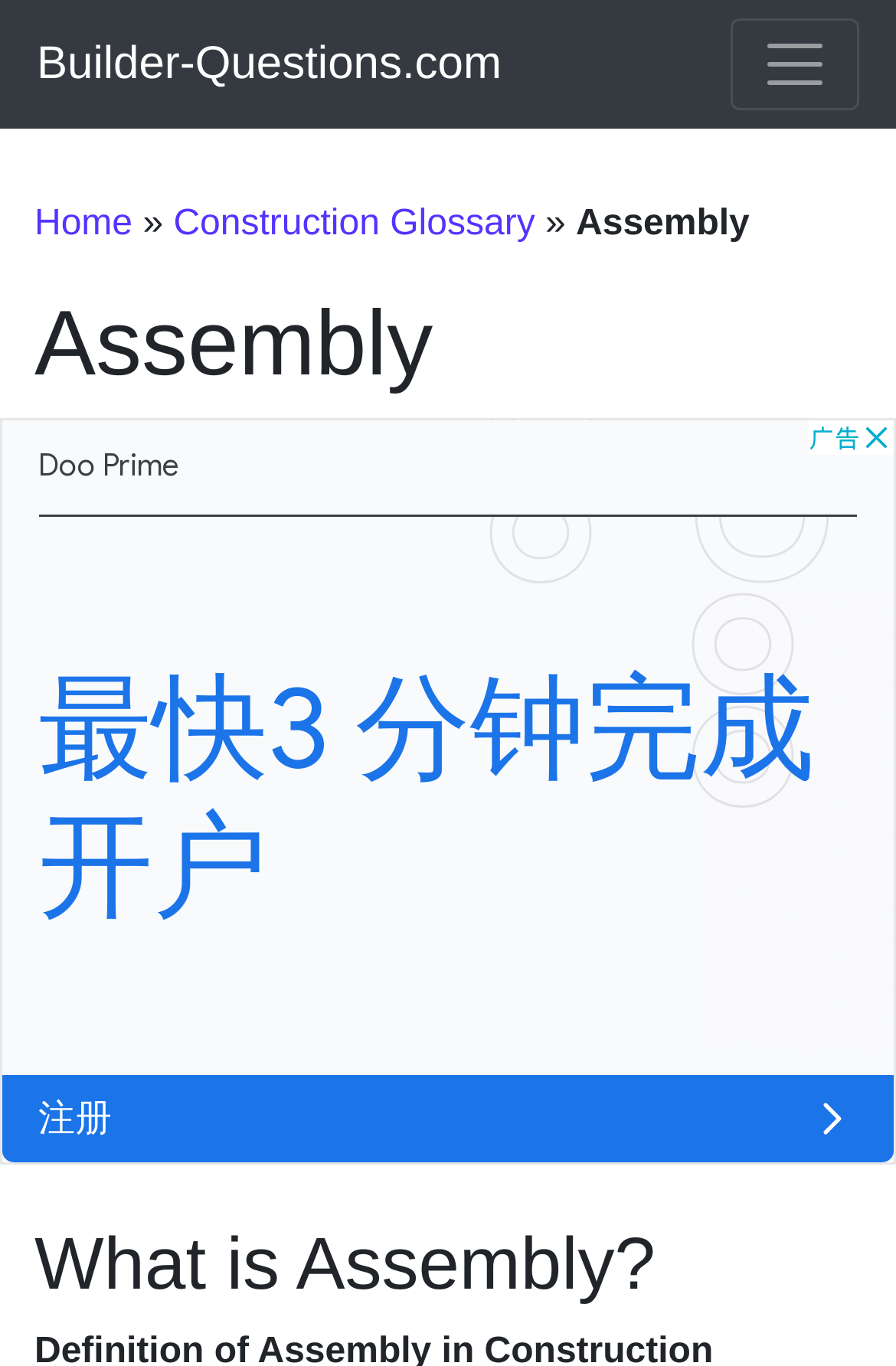Answer the question using only one word or a concise phrase: What is the category of the current page?

Construction Glossary